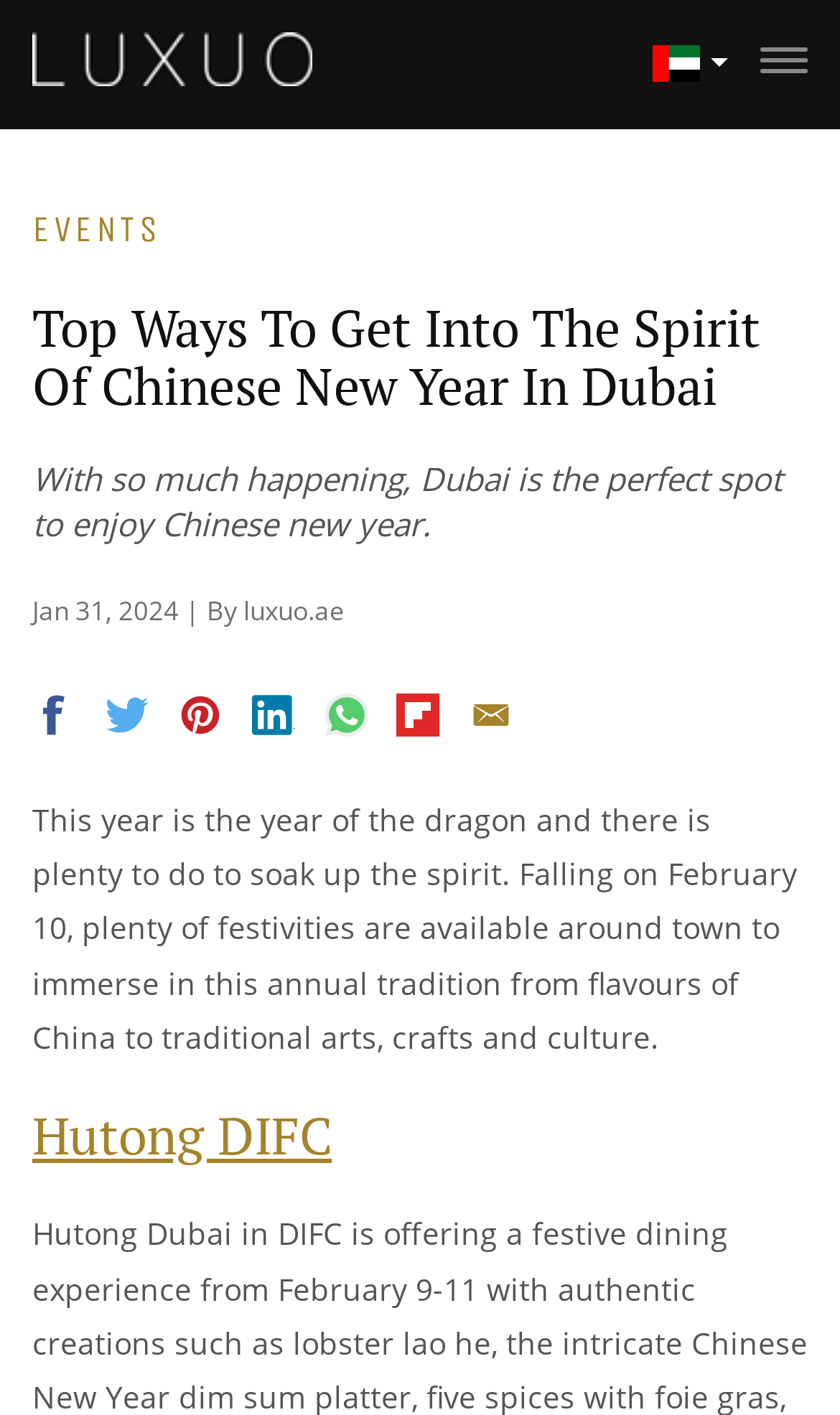What is the theme of the festivities mentioned in the webpage?
Can you offer a detailed and complete answer to this question?

The webpage mentions 'flavours of China to traditional arts, crafts and culture', which suggests that the theme of the festivities is Chinese culture.